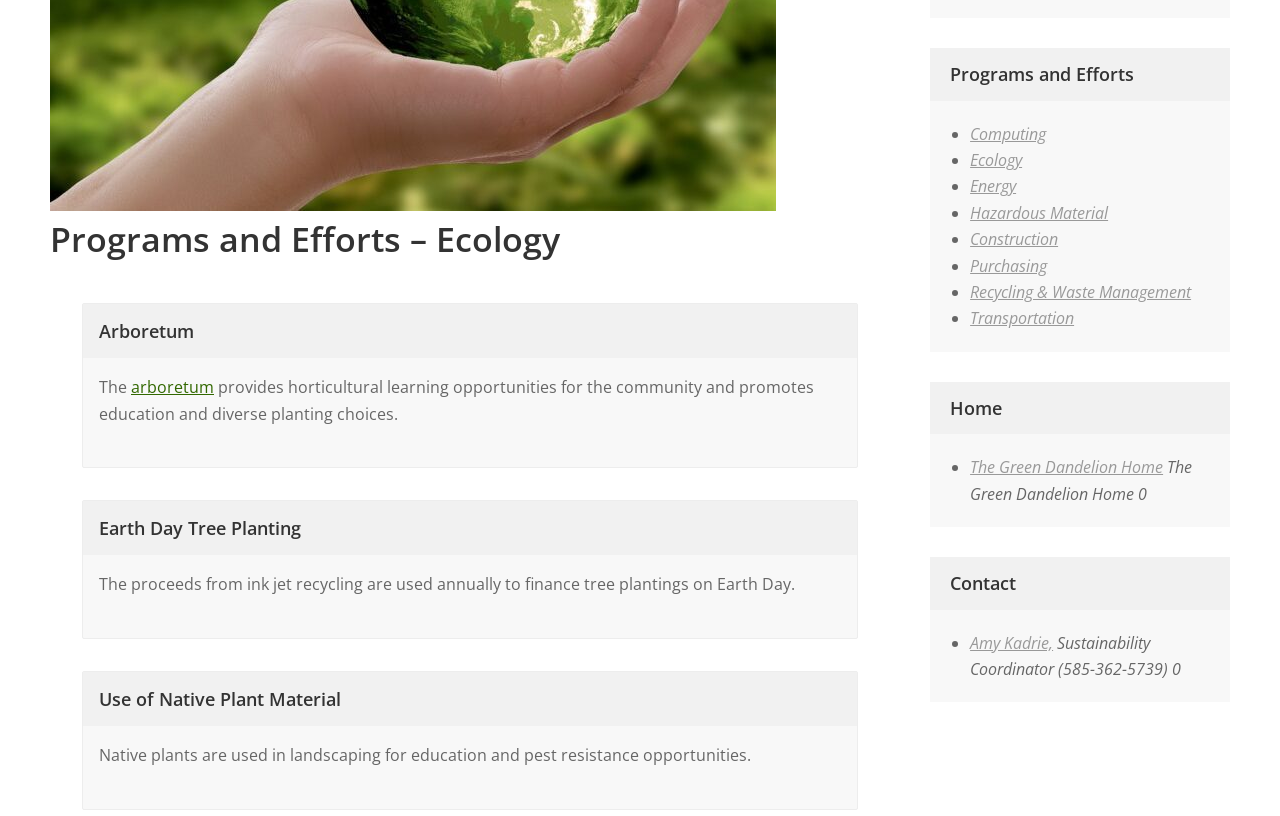Determine the bounding box for the HTML element described here: "Hazardous Material". The coordinates should be given as [left, top, right, bottom] with each number being a float between 0 and 1.

[0.758, 0.247, 0.866, 0.274]